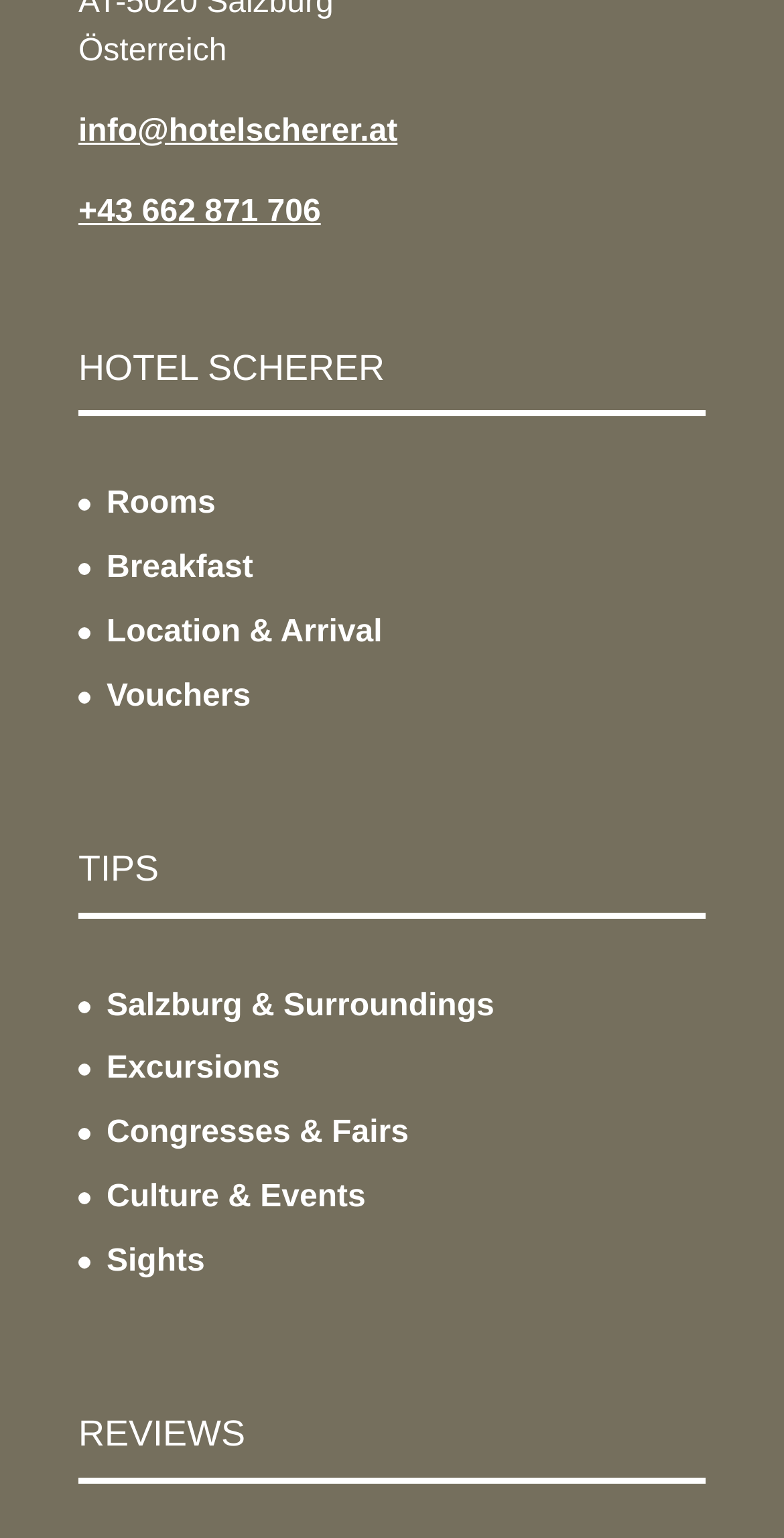Identify the bounding box of the UI component described as: "+43 662 871 706".

[0.1, 0.126, 0.409, 0.148]